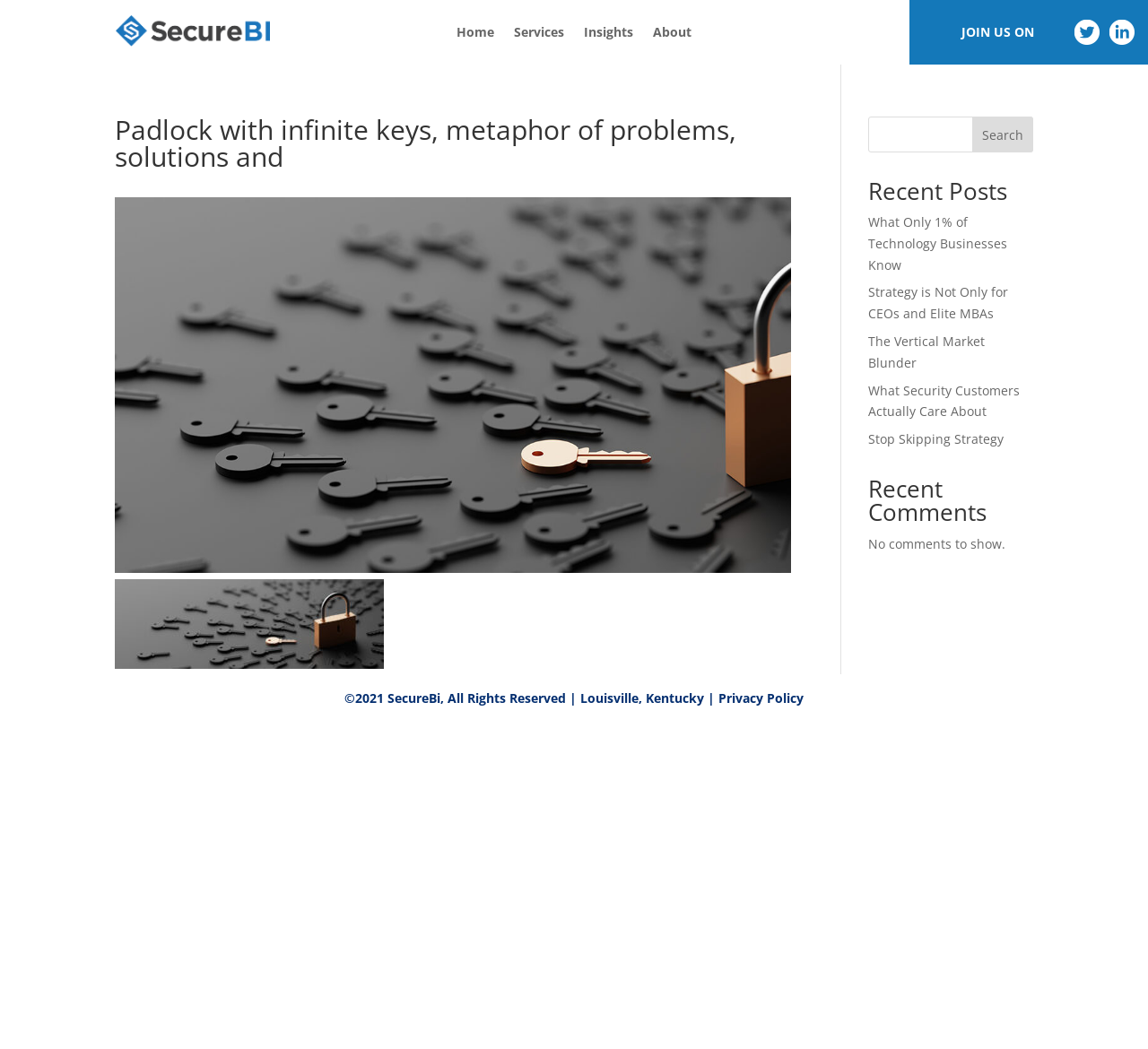Specify the bounding box coordinates for the region that must be clicked to perform the given instruction: "Click the Home link".

[0.398, 0.007, 0.43, 0.062]